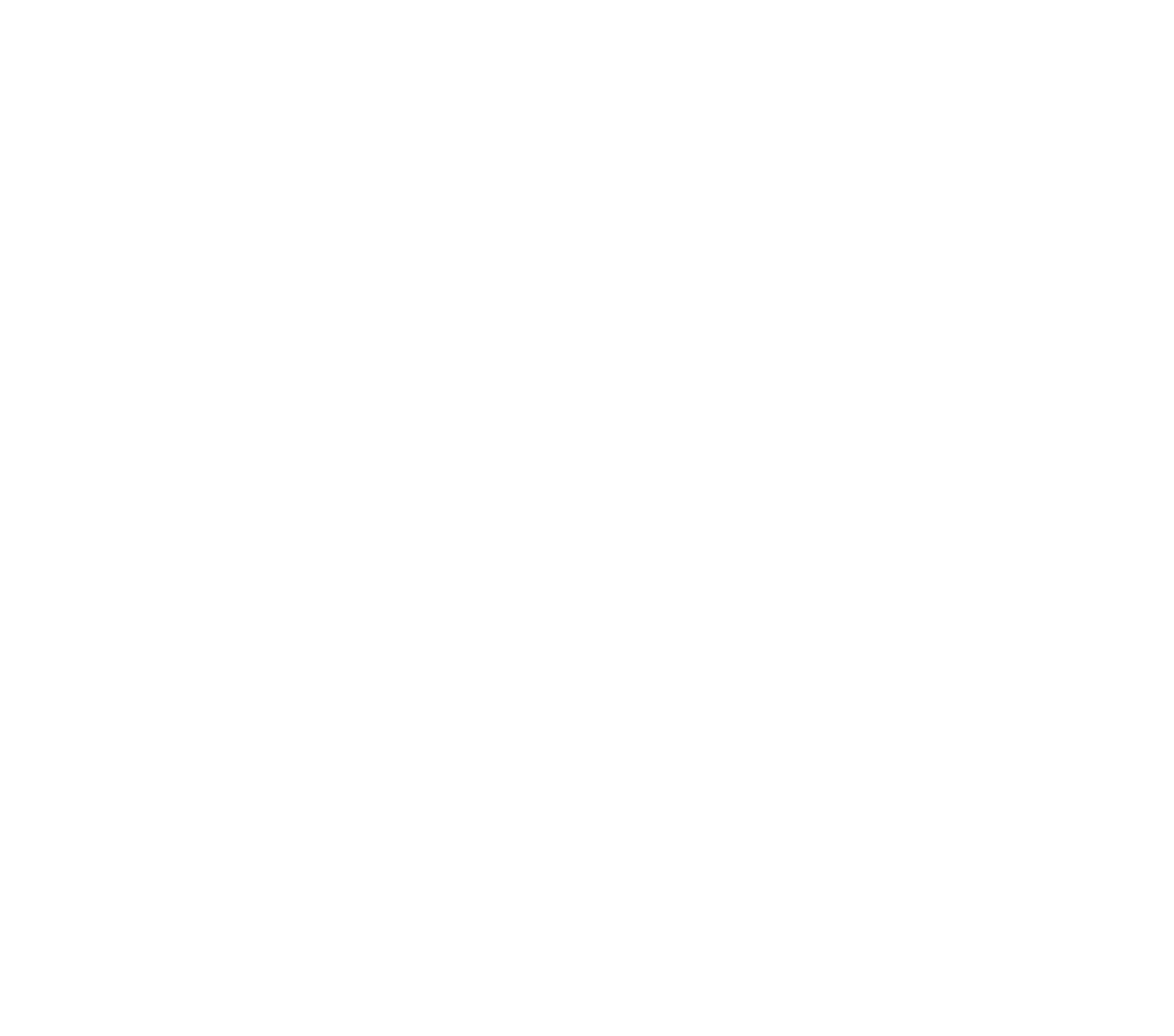Specify the bounding box coordinates of the element's area that should be clicked to execute the given instruction: "Click on '50 steps to feel confident before exam'". The coordinates should be four float numbers between 0 and 1, i.e., [left, top, right, bottom].

None